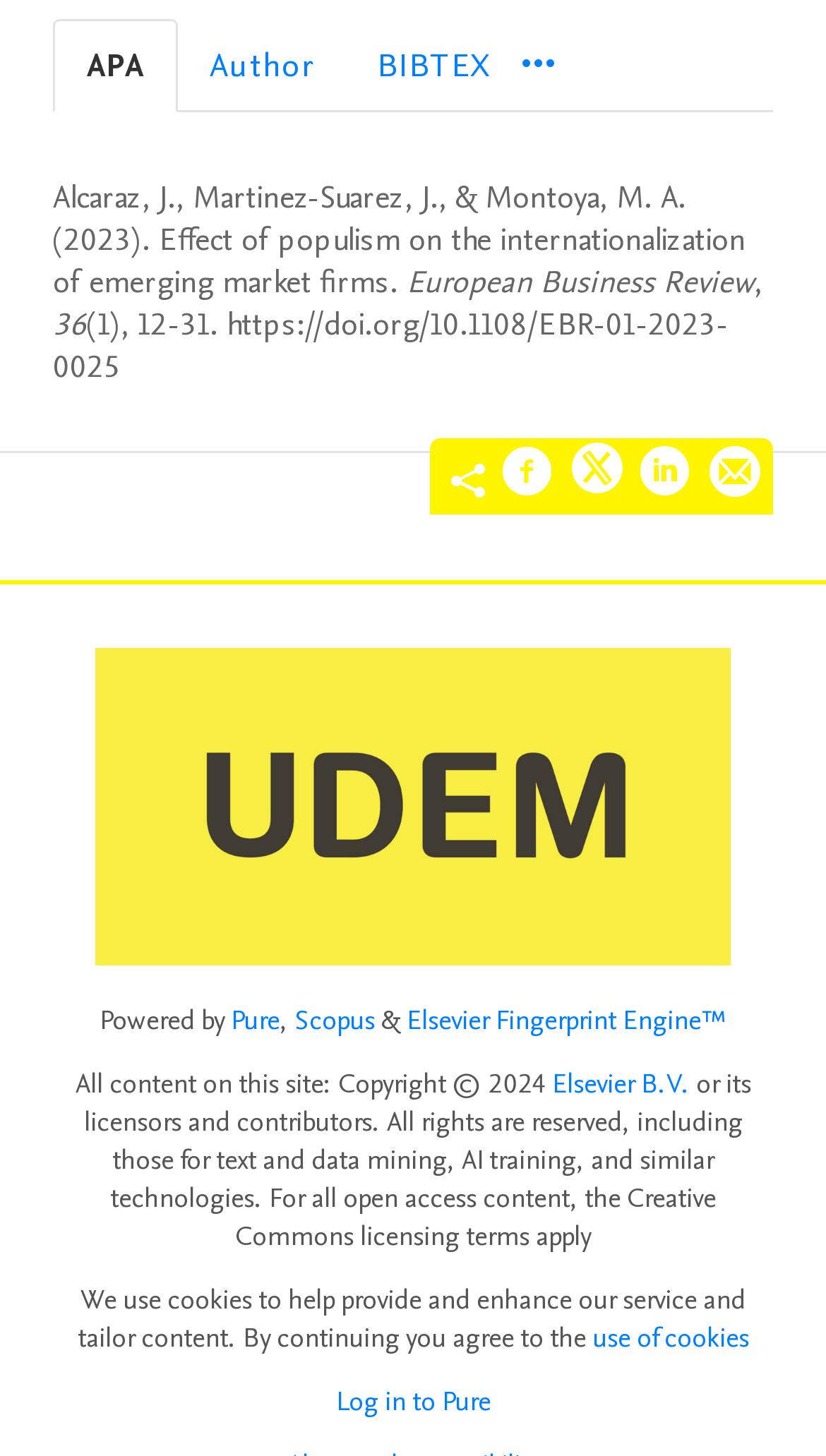Please predict the bounding box coordinates of the element's region where a click is necessary to complete the following instruction: "View the BIBTEX citation style". The coordinates should be represented by four float numbers between 0 and 1, i.e., [left, top, right, bottom].

[0.418, 0.014, 0.631, 0.075]